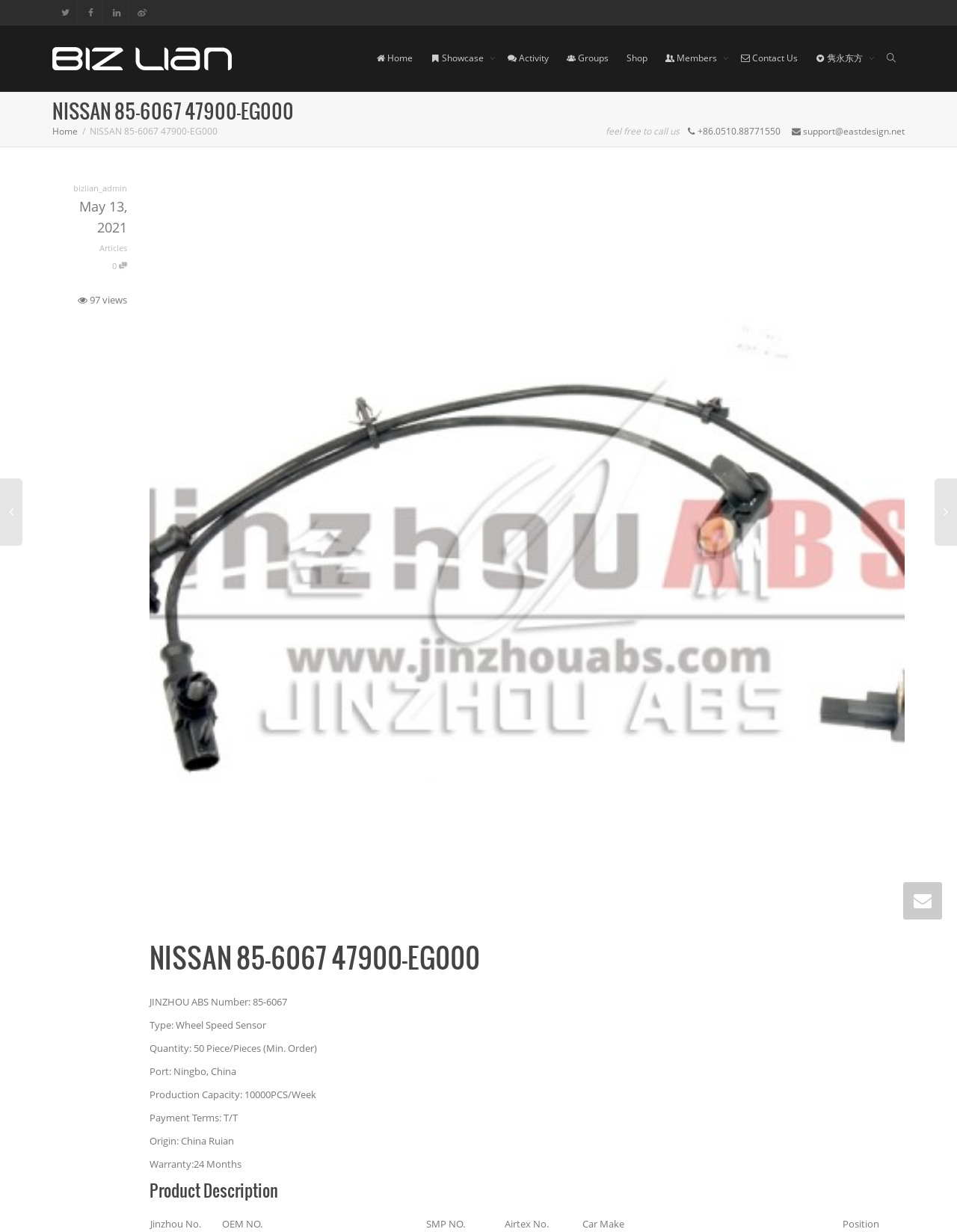Provide a single word or phrase answer to the question: 
What is the payment term?

T/T